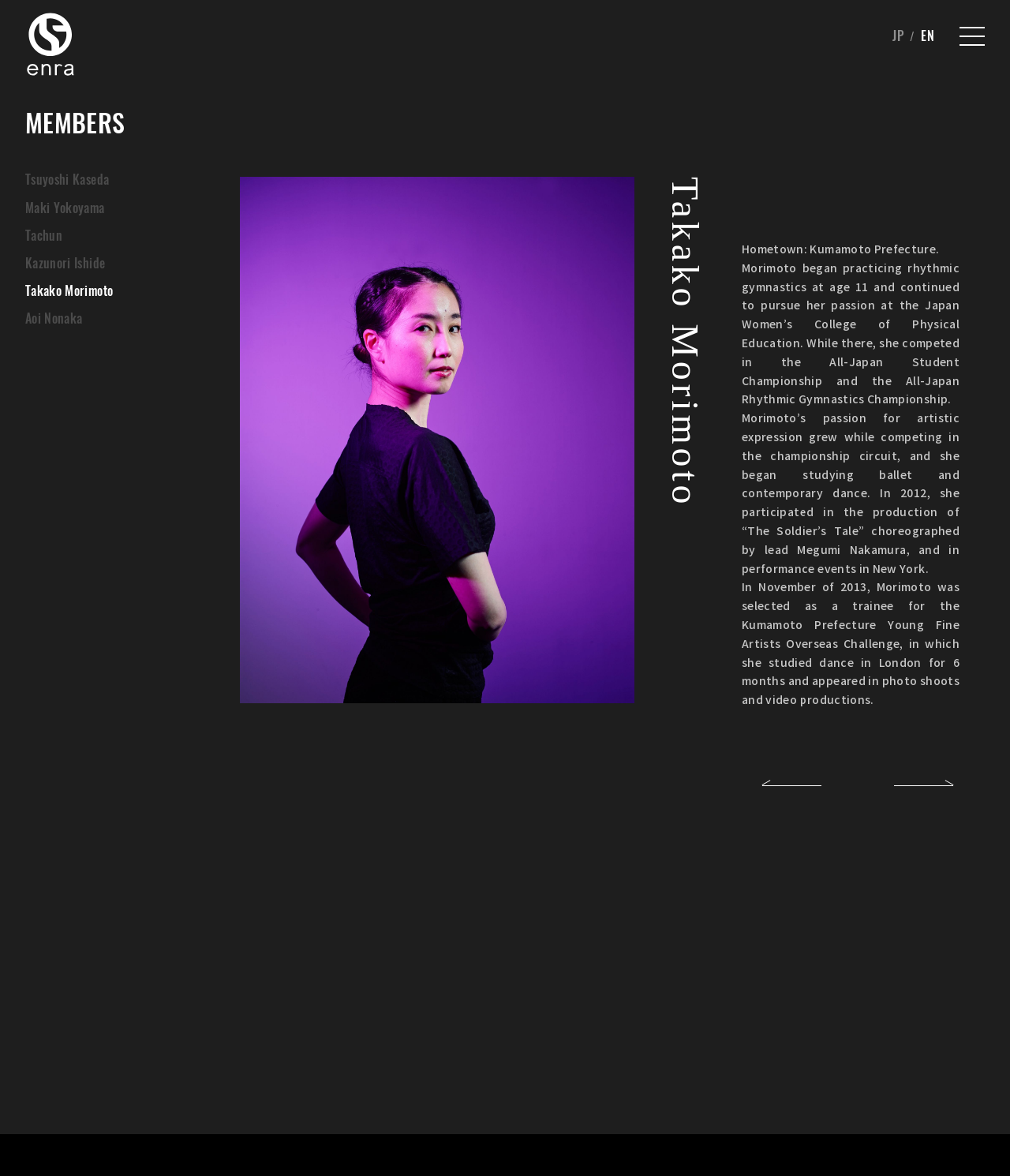Generate a comprehensive description of the webpage.

This webpage is about Takako Morimoto, a member of the performing arts collective "enra". At the top left of the page, there are several links to other members' pages, including Tsuyoshi Kaseda, Maki Yokoyama, and others. Below these links, there is a large image that takes up most of the top half of the page.

On the right side of the page, there is a section with three paragraphs of text about Takako Morimoto's background and experience in rhythmic gymnastics and dance. The first paragraph mentions her hometown, Kumamoto Prefecture, and her start in rhythmic gymnastics at age 11. The second paragraph describes her passion for artistic expression and her studies in ballet and contemporary dance. The third paragraph talks about her experience as a trainee for the Kumamoto Prefecture Young Fine Artists Overseas Challenge, where she studied dance in London for six months.

At the bottom of the page, there are several links to different sections of the website, including "HOME", "NEWS", "WORKS", "GALLERY", "LIVE", "MEMBERS", "COLLABORATORS", and "CONTACT". There are also two links to switch the language of the website to Japanese or English. Finally, there is a copyright notice at the very bottom of the page.